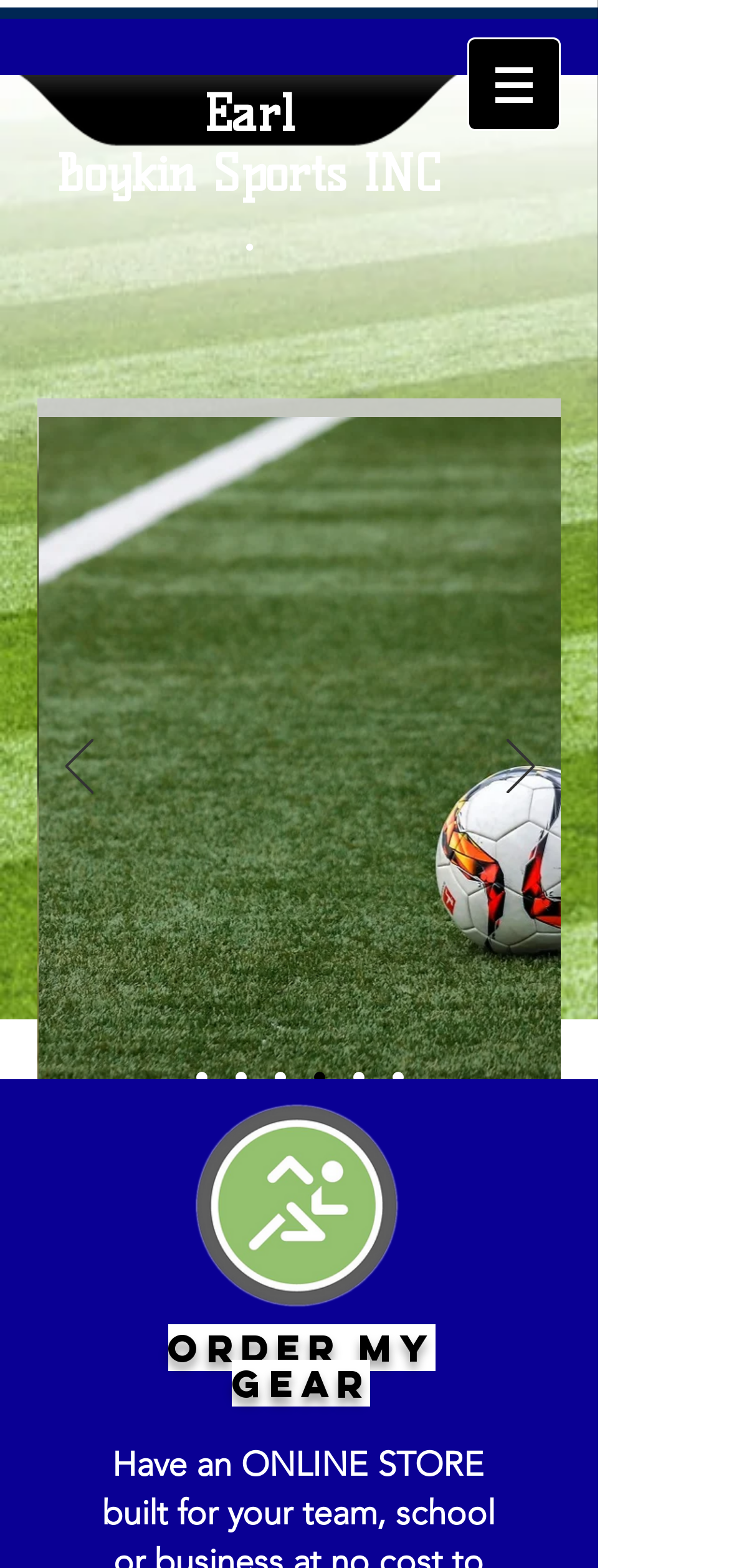Identify the bounding box of the UI element described as follows: "Earl Boykin Sports INC.". Provide the coordinates as four float numbers in the range of 0 to 1 [left, top, right, bottom].

[0.077, 0.054, 0.605, 0.168]